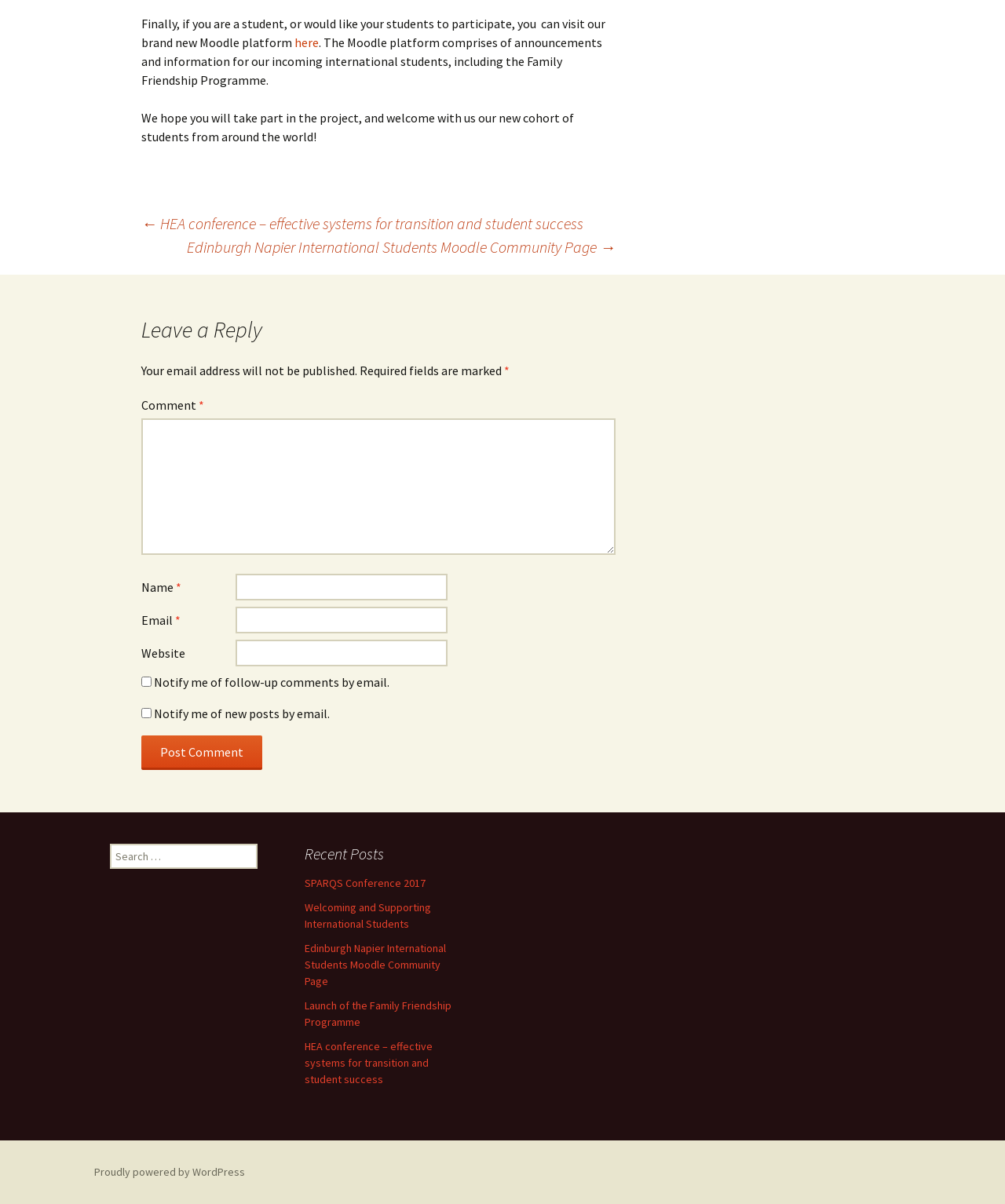What is the name of the programme mentioned in the text?
Can you offer a detailed and complete answer to this question?

The text mentions the 'Family Friendship Programme' as part of the Moodle platform, indicating that this is a specific programme or initiative related to international students.